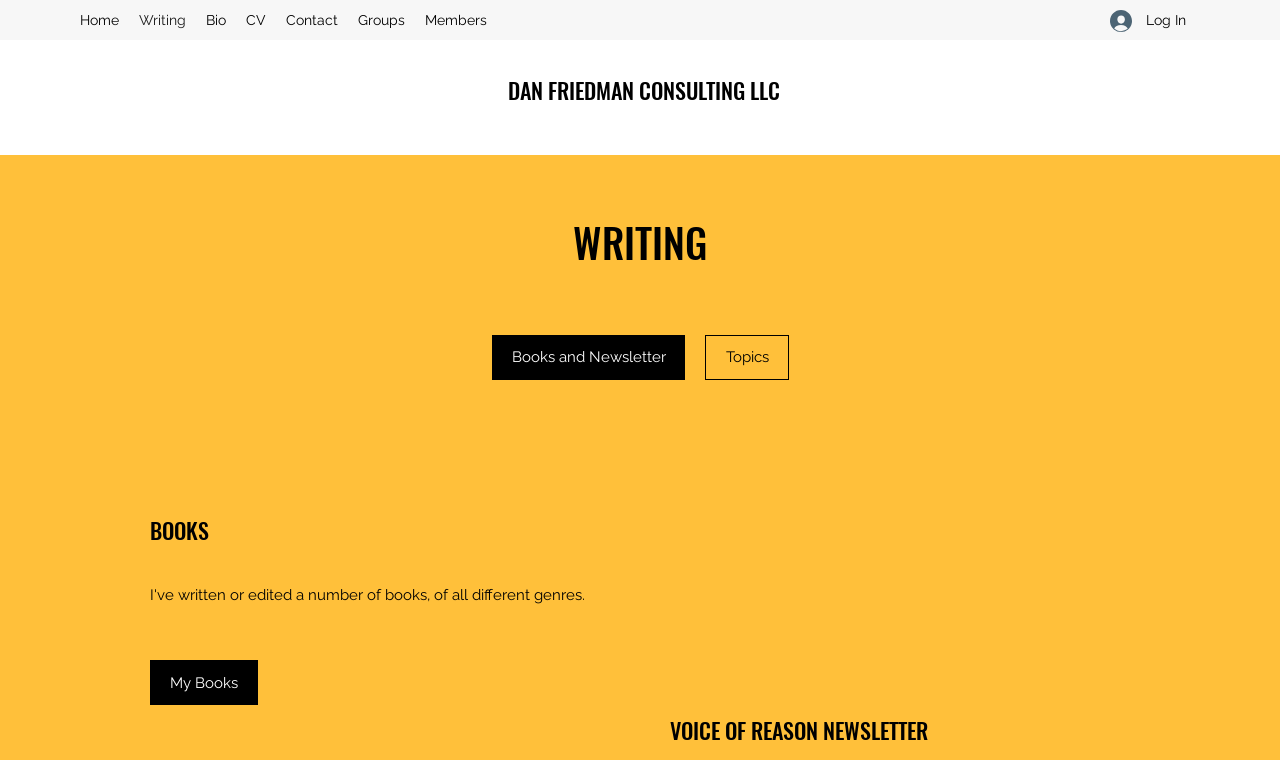Please determine the bounding box coordinates of the section I need to click to accomplish this instruction: "Go to the ABOUT US page".

None